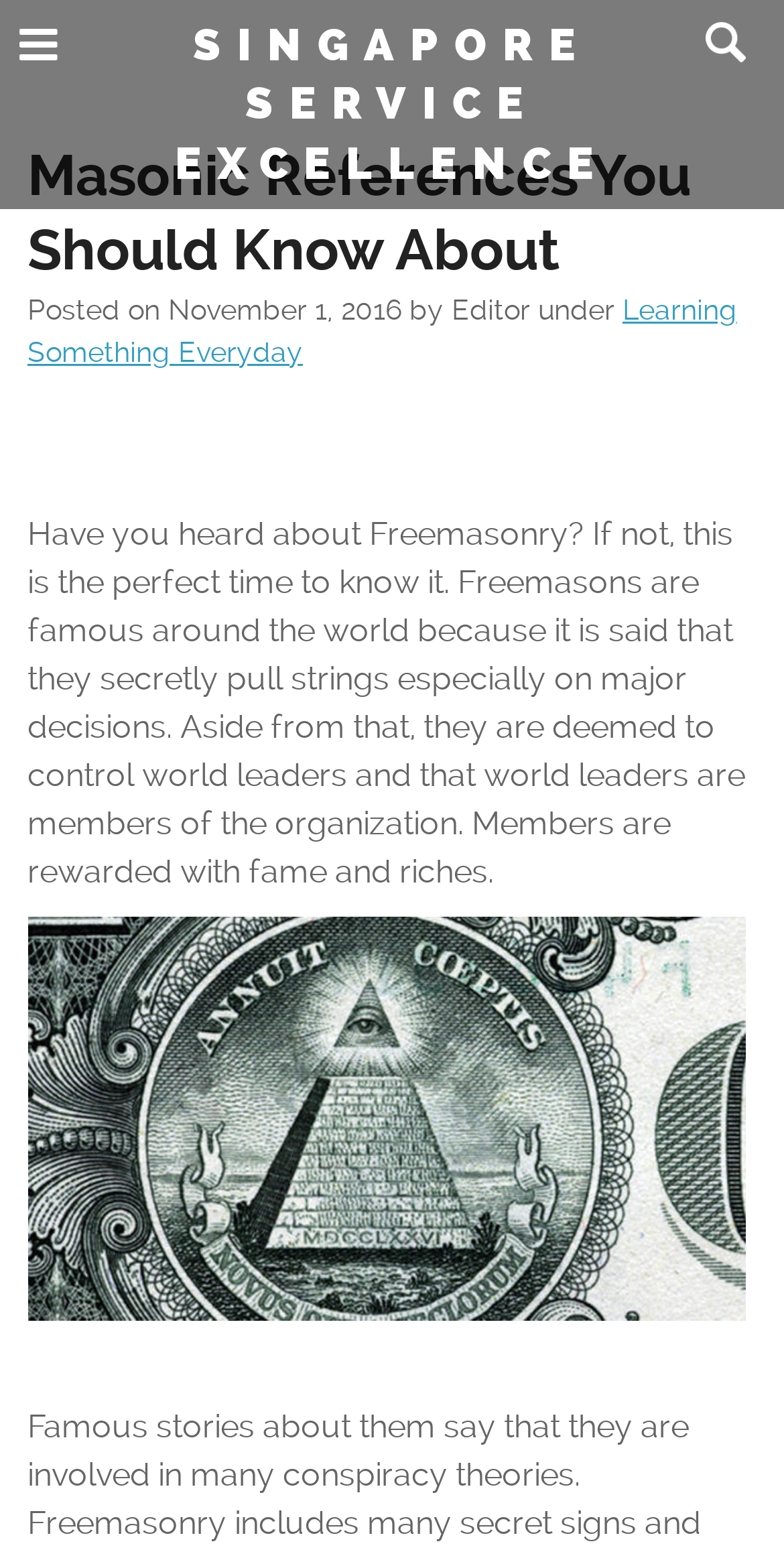Provide your answer in one word or a succinct phrase for the question: 
What is the category of the post?

Learning Something Everyday